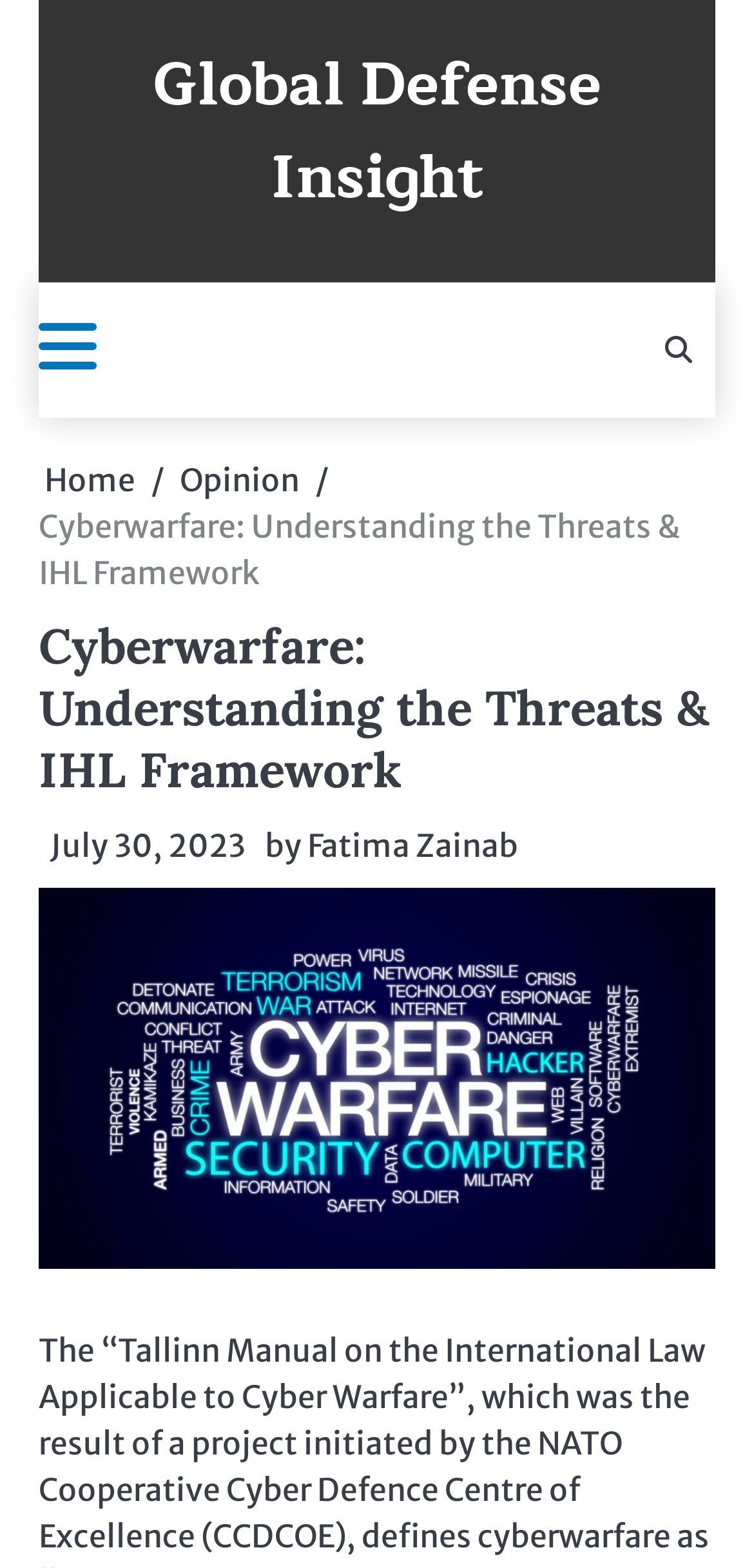Answer briefly with one word or phrase:
What is above the breadcrumbs navigation?

Header